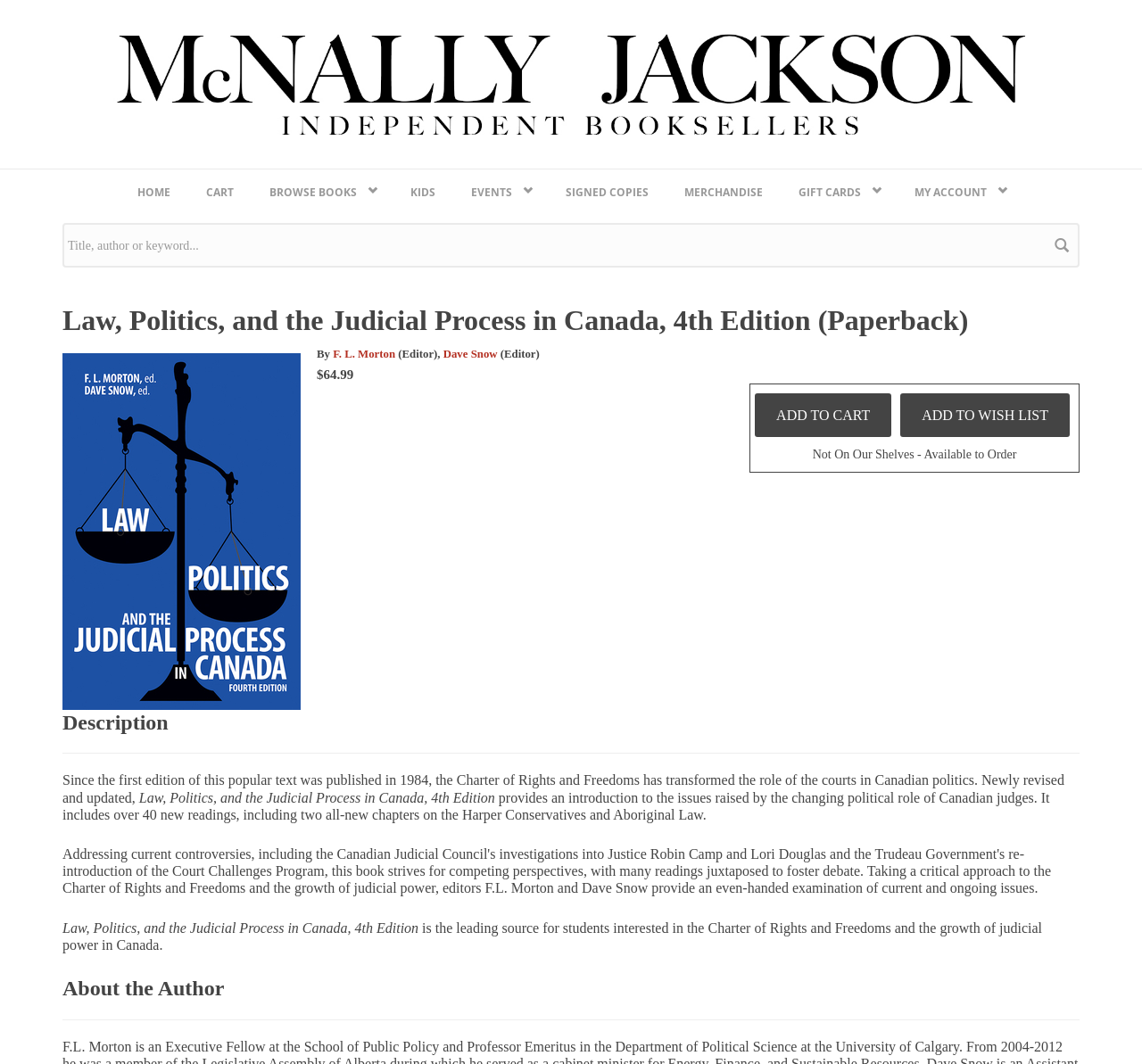Refer to the image and provide a thorough answer to this question:
Is this book available in the store?

I found that the book is not available in the store by looking at the section that describes the book's availability, where I saw the message 'Not On Our Shelves - Available to Order'.